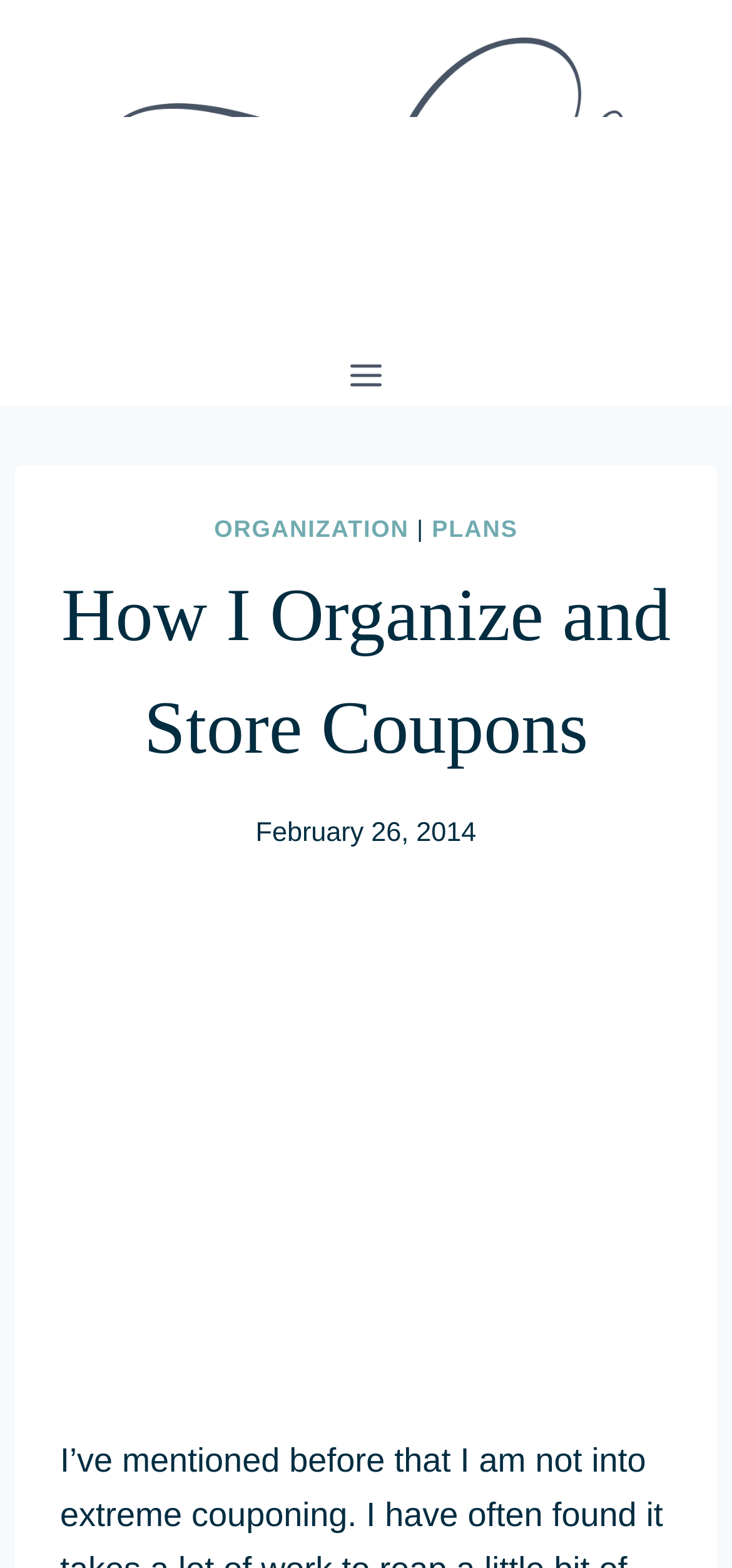What is the author's name?
Based on the image content, provide your answer in one word or a short phrase.

Jennifer Booth